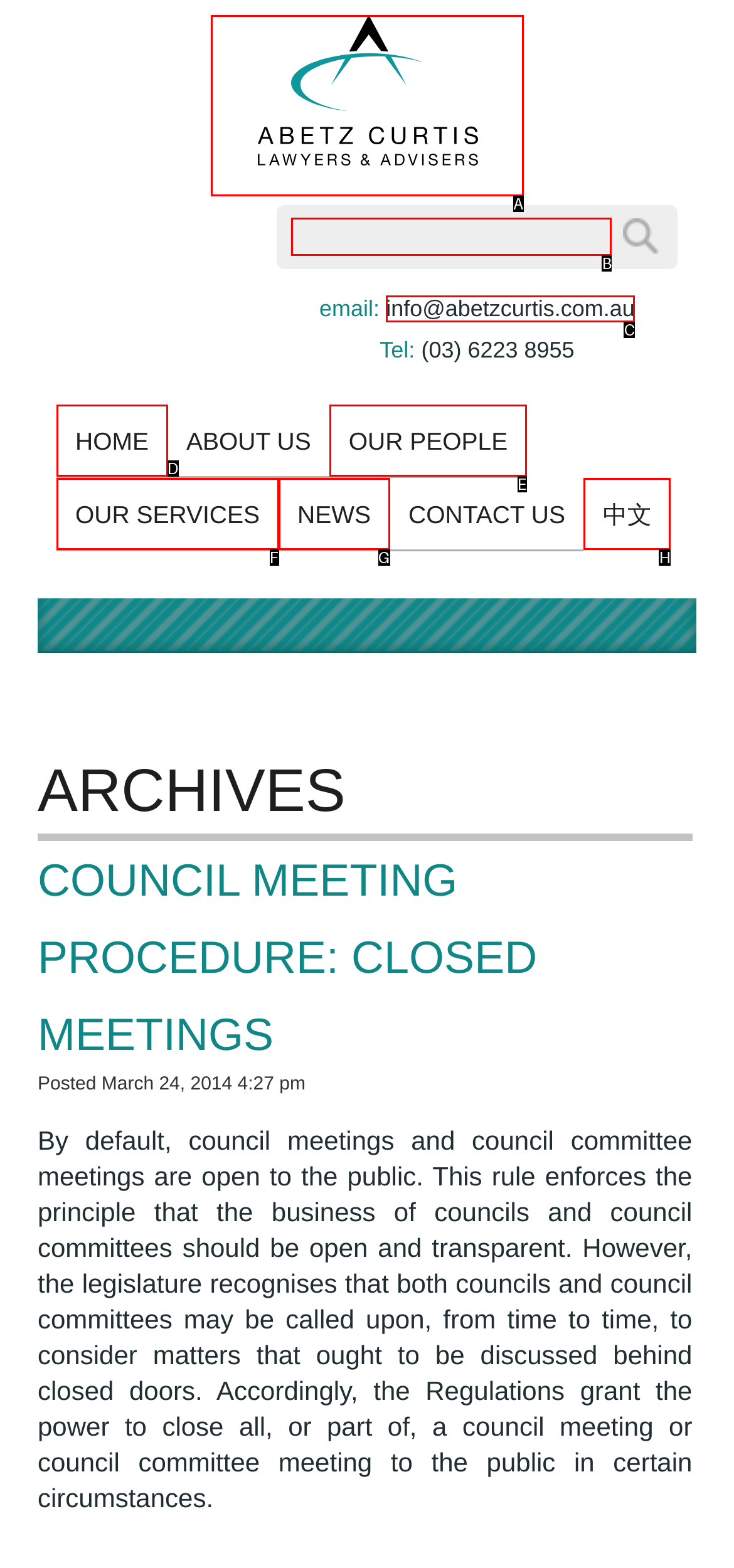Tell me which one HTML element I should click to complete the following task: enter email Answer with the option's letter from the given choices directly.

B